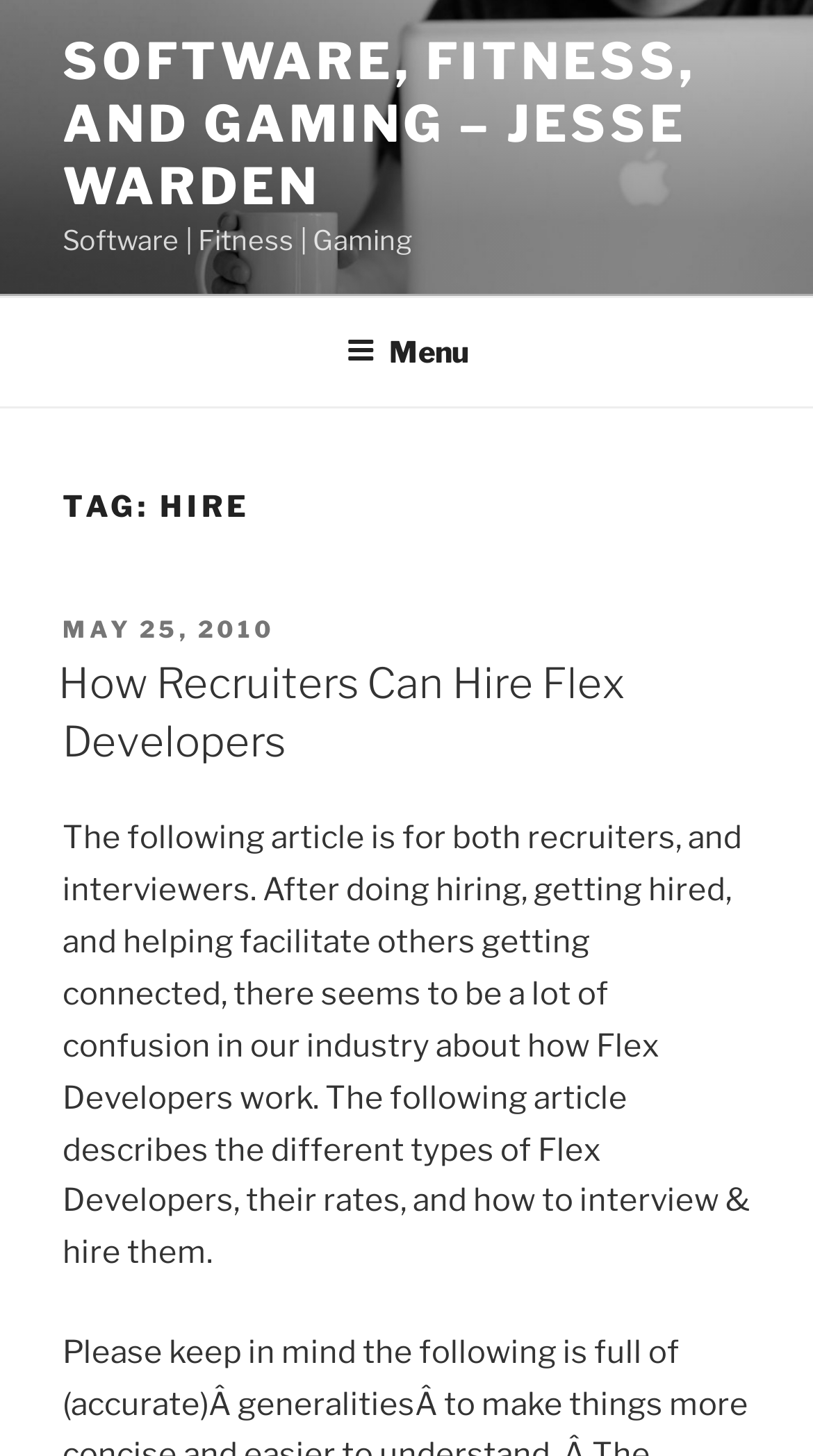Provide a single word or phrase to answer the given question: 
What is the purpose of the article?

Guide recruiters